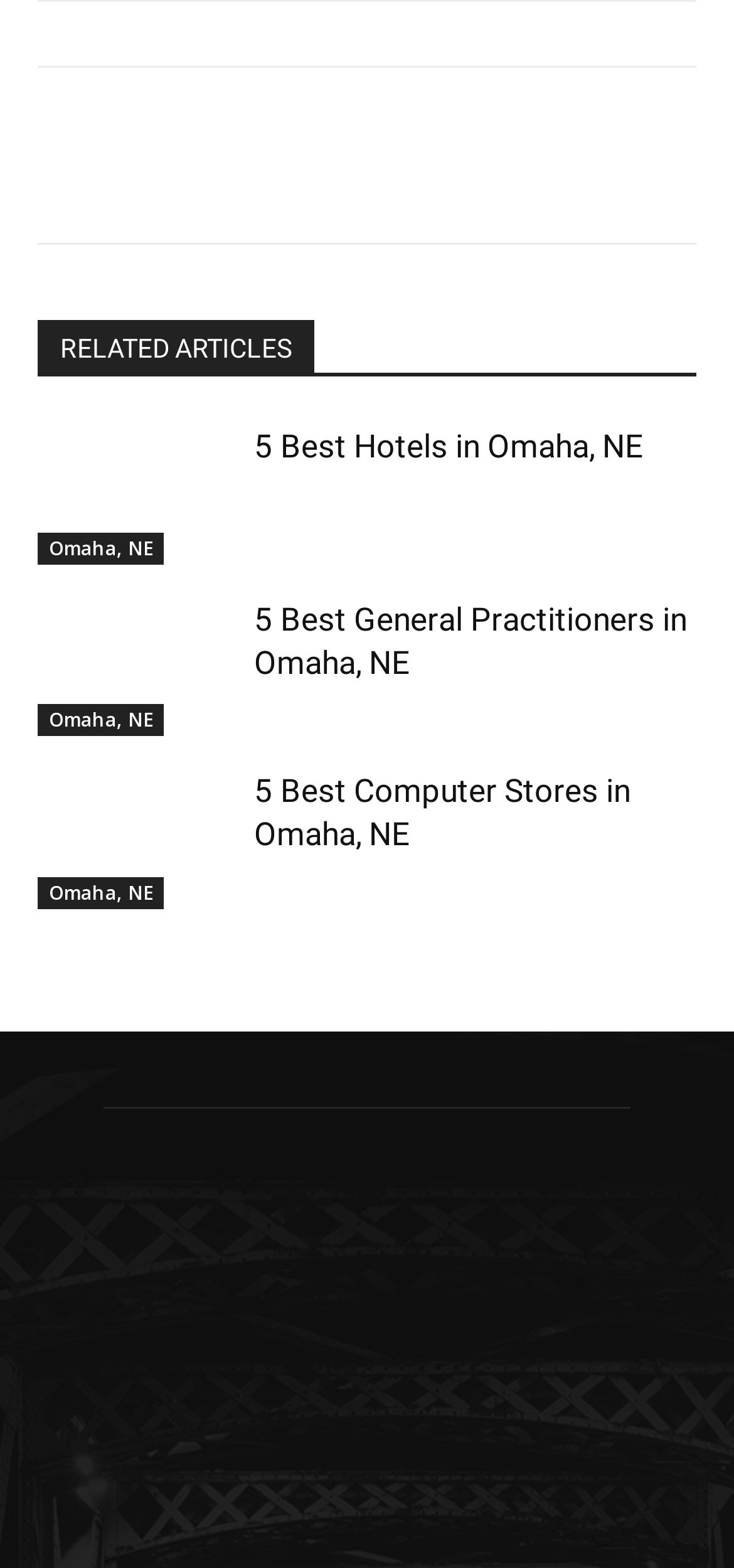Please find the bounding box for the UI element described by: "Omaha, NE".

[0.051, 0.559, 0.223, 0.579]